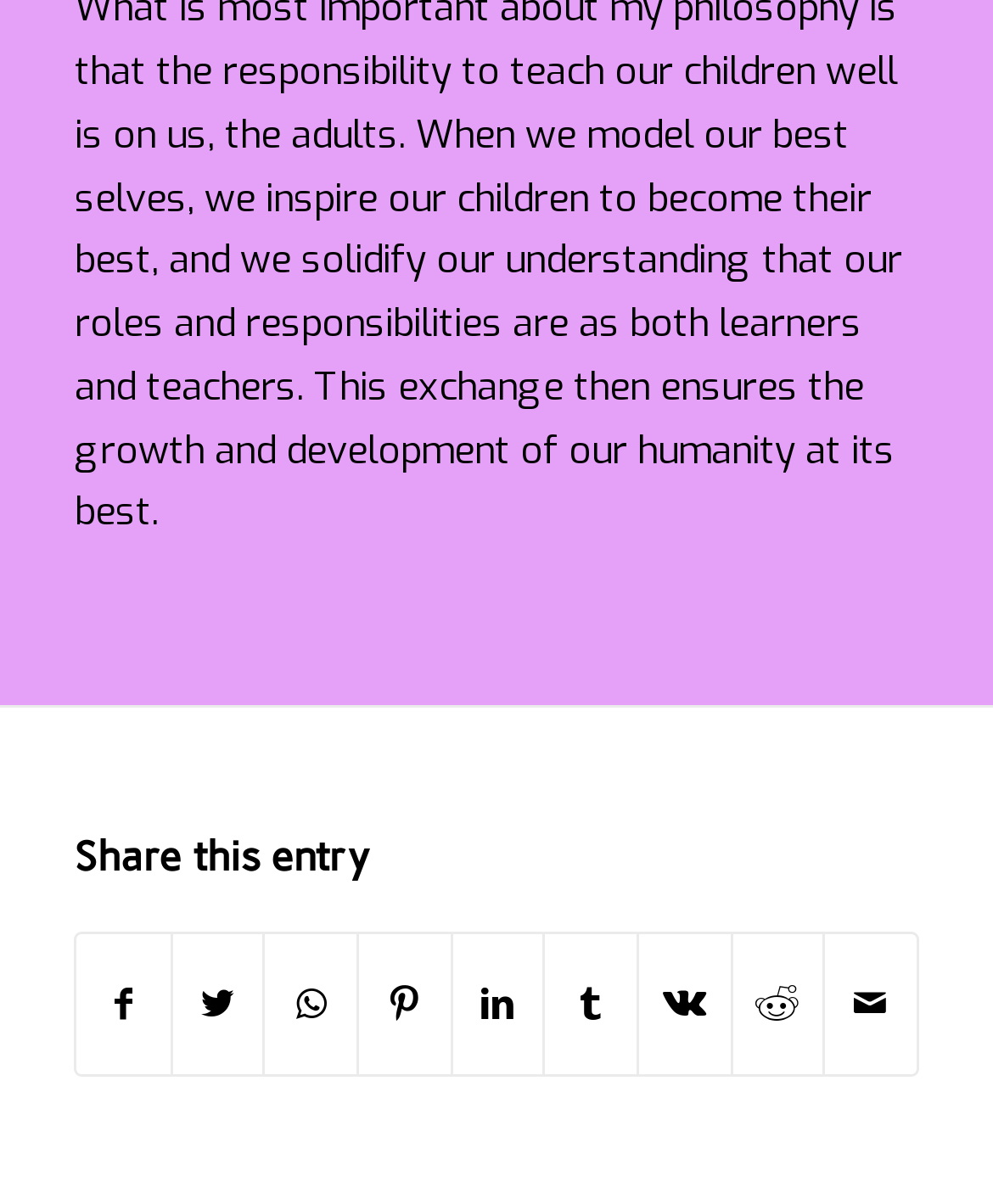How many ways can you share this entry?
Refer to the image and respond with a one-word or short-phrase answer.

9